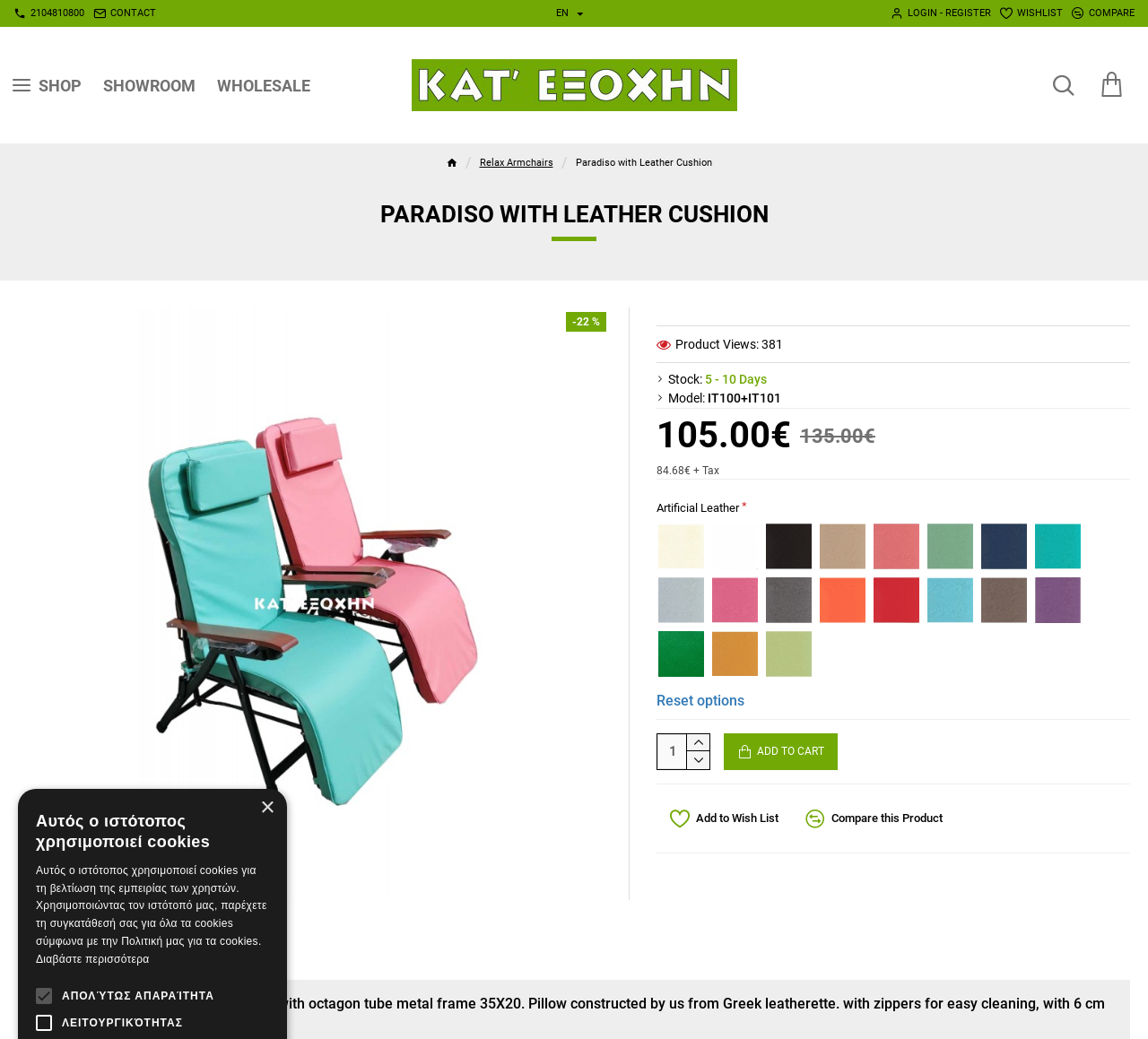What is the frame material of the armchair? Refer to the image and provide a one-word or short phrase answer.

Octagon tube metal